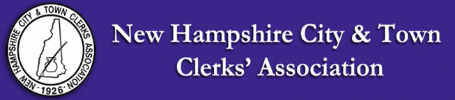In what year was the association established? Using the information from the screenshot, answer with a single word or phrase.

1926